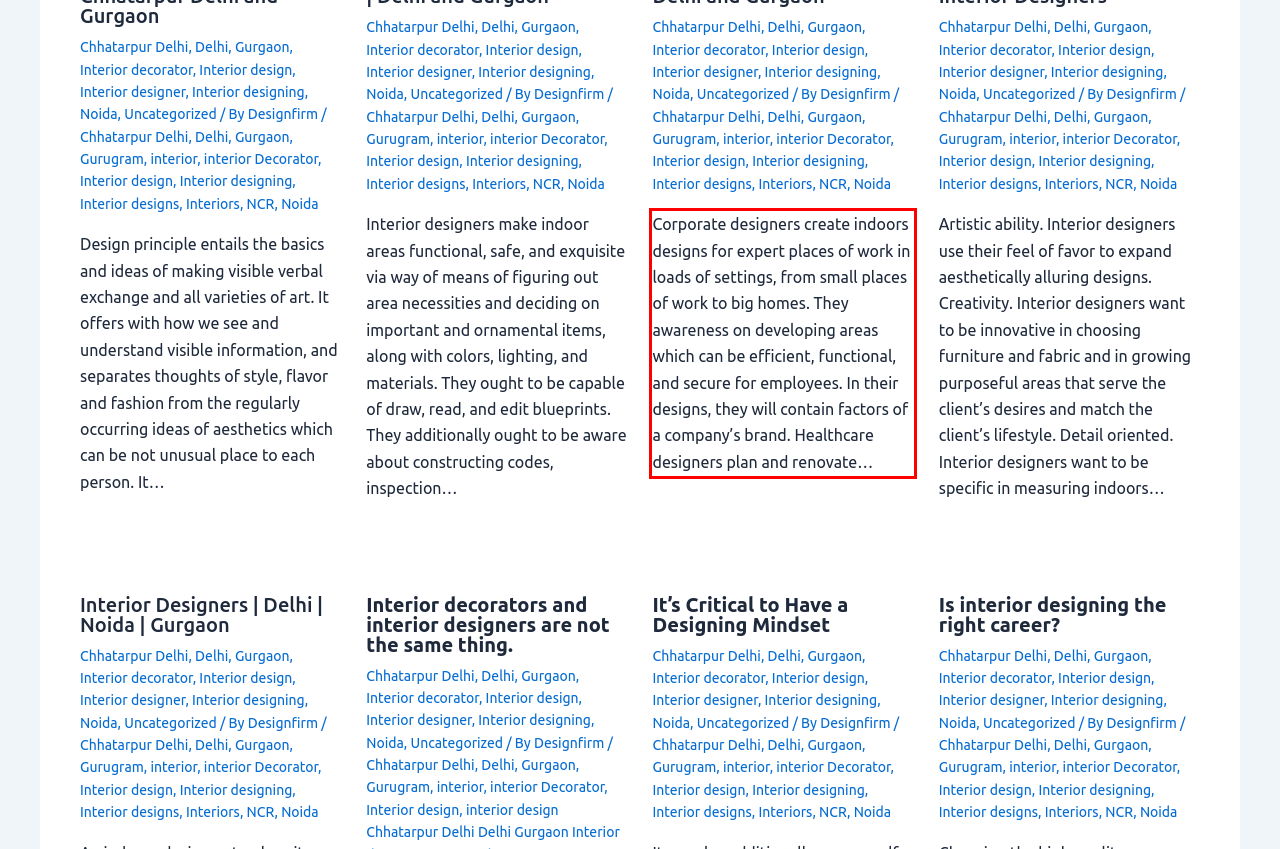Please examine the screenshot of the webpage and read the text present within the red rectangle bounding box.

Corporate designers create indoors designs for expert places of work in loads of settings, from small places of work to big homes. They awareness on developing areas which can be efficient, functional, and secure for employees. In their designs, they will contain factors of a company’s brand. Healthcare designers plan and renovate…